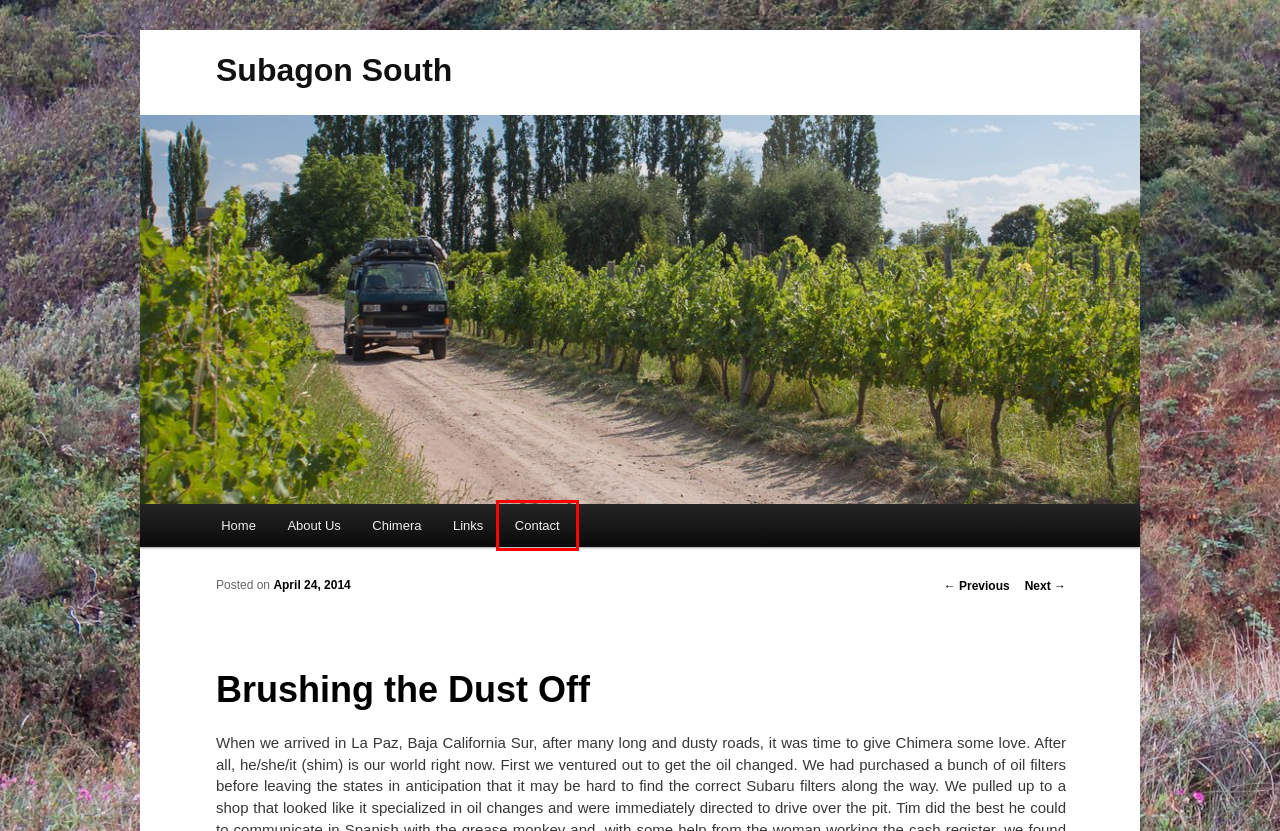Observe the provided screenshot of a webpage with a red bounding box around a specific UI element. Choose the webpage description that best fits the new webpage after you click on the highlighted element. These are your options:
A. Links | Subagon South
B. Contact | Subagon South
C. Chimera | Subagon South
D. Subagon South
E. Sinaloa to Durango – Two Different Worlds | Subagon South
F. Baja California Sur | Subagon South
G. Mechanical | Subagon South
H. About Us | Subagon South

B